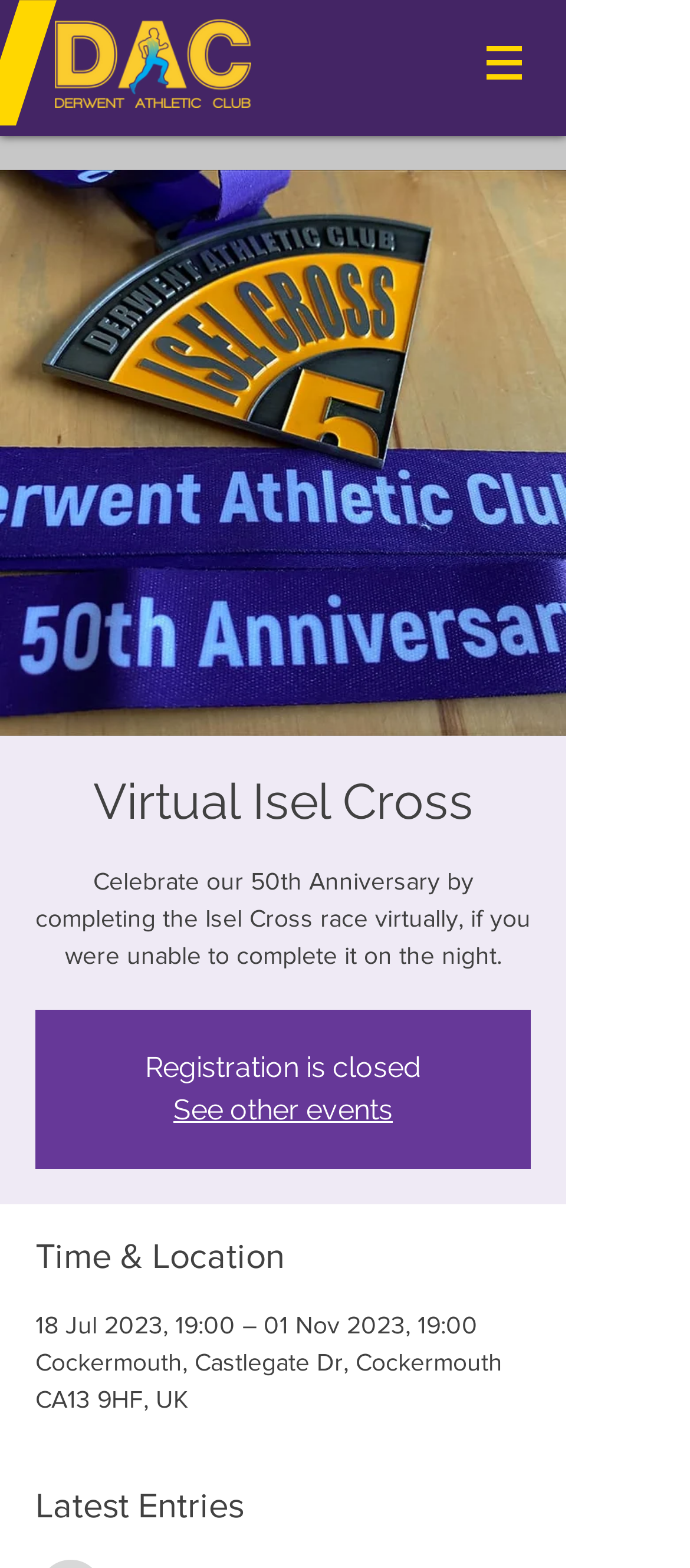With reference to the image, please provide a detailed answer to the following question: What is the name of the athletic club?

I found the answer by looking at the logo image at the top left of the page, which is described as 'Derwent Athletic Club Logo'. This suggests that the athletic club's name is Derwent Athletic Club.